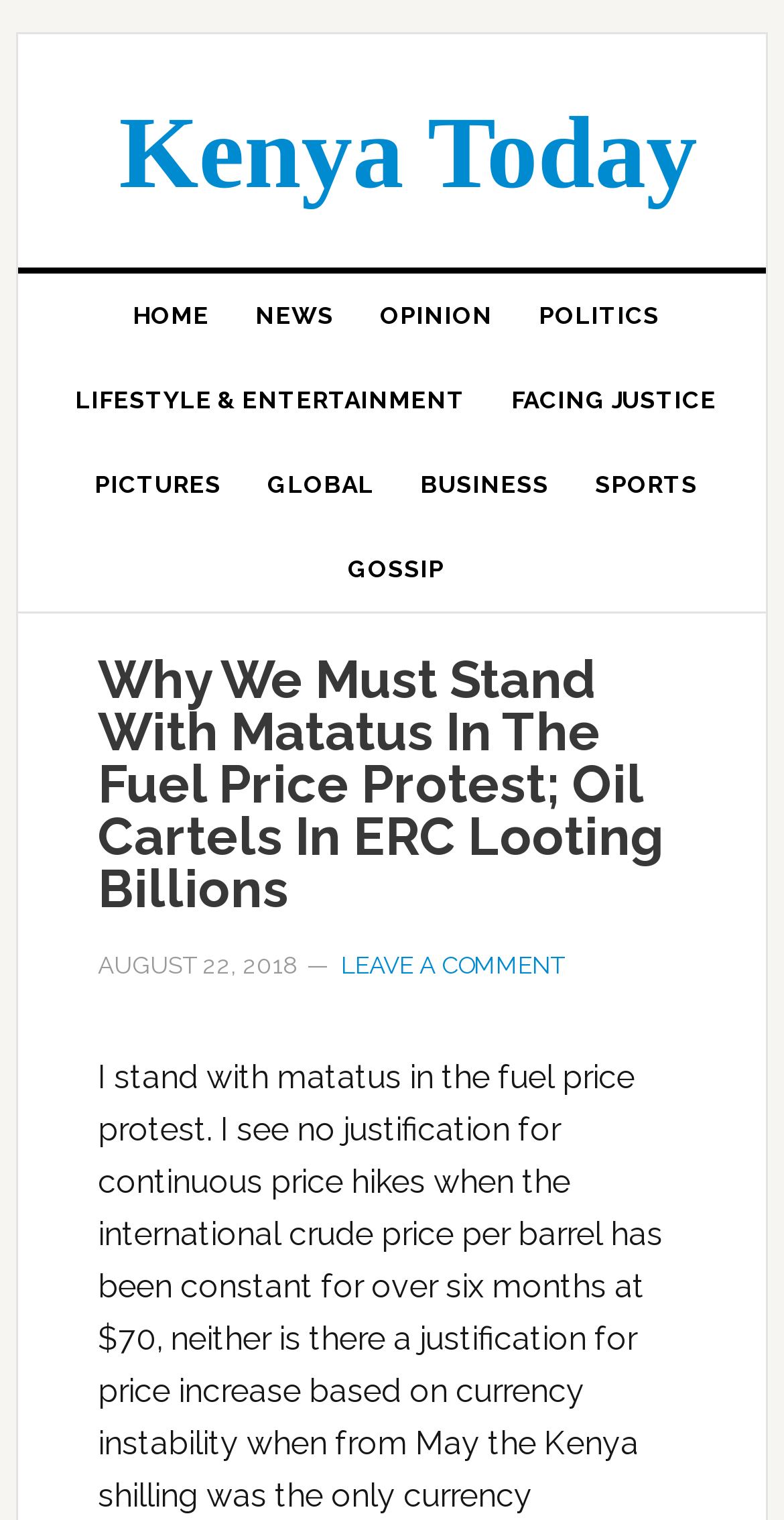Pinpoint the bounding box coordinates of the clickable area necessary to execute the following instruction: "read news". The coordinates should be given as four float numbers between 0 and 1, namely [left, top, right, bottom].

[0.295, 0.18, 0.456, 0.236]